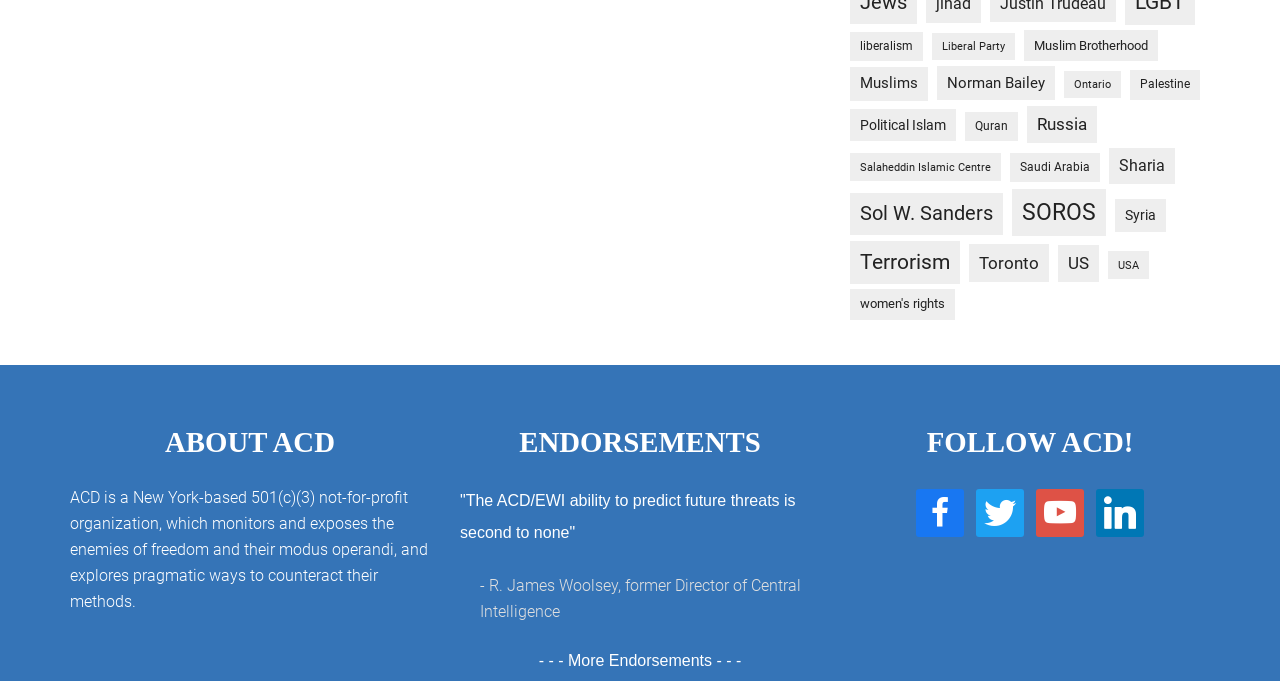What is the name of the former Director of Central Intelligence who endorsed ACD?
Look at the screenshot and respond with a single word or phrase.

R. James Woolsey